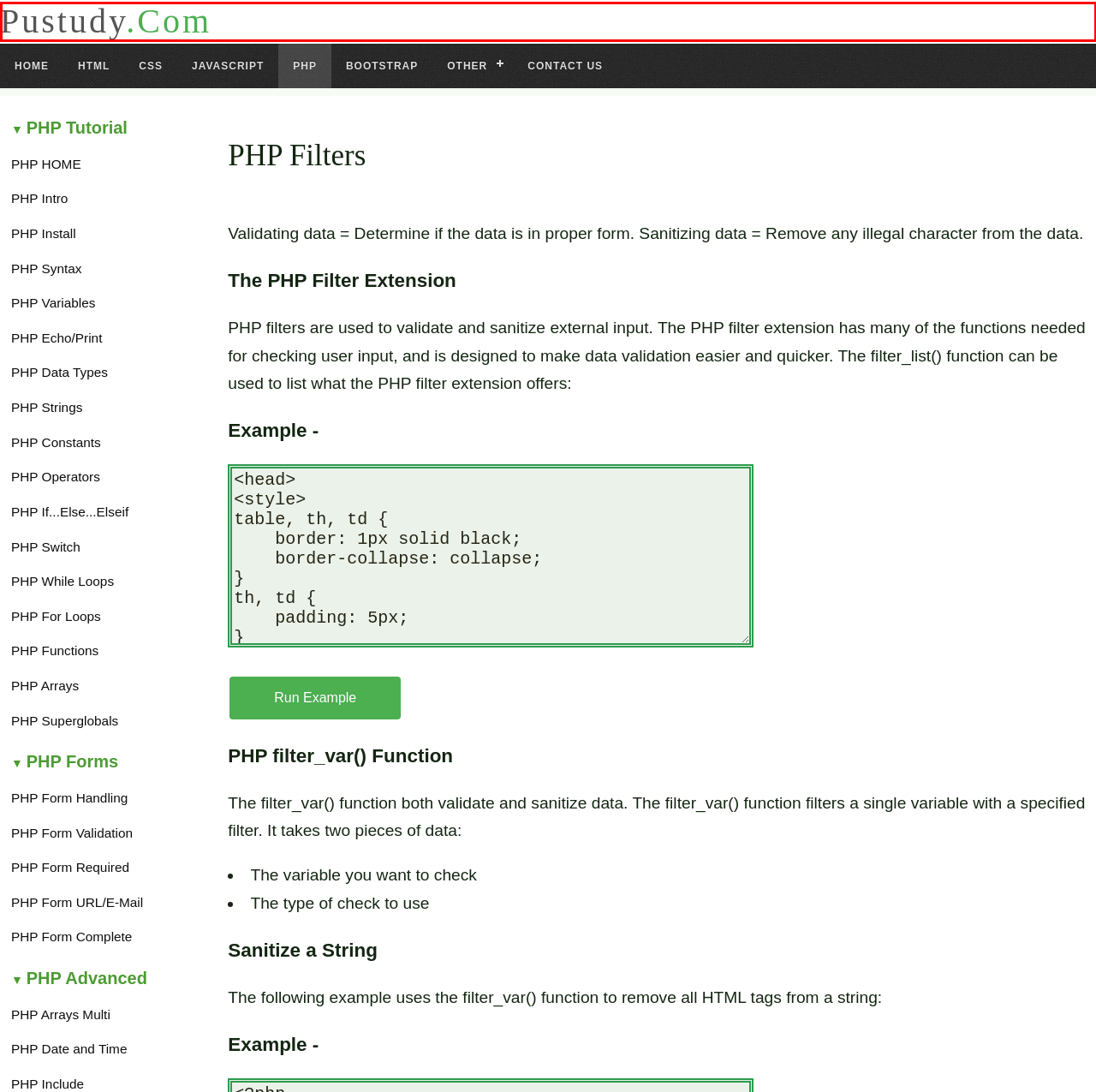Examine the screenshot of a webpage with a red bounding box around a UI element. Select the most accurate webpage description that corresponds to the new page after clicking the highlighted element. Here are the choices:
A. PHP 5 Tutorial
B. CSS Tutorial
C. Contact Us
D. PuStudy.Com Online Web Tutorials Free Web Codes & Generators
E. JavaScript Tutorial
F. Pustudy.com Online Free Education Offical Website & All Converter's
G. Bootstrap Tutorial
H. PHP Filters Demo

F